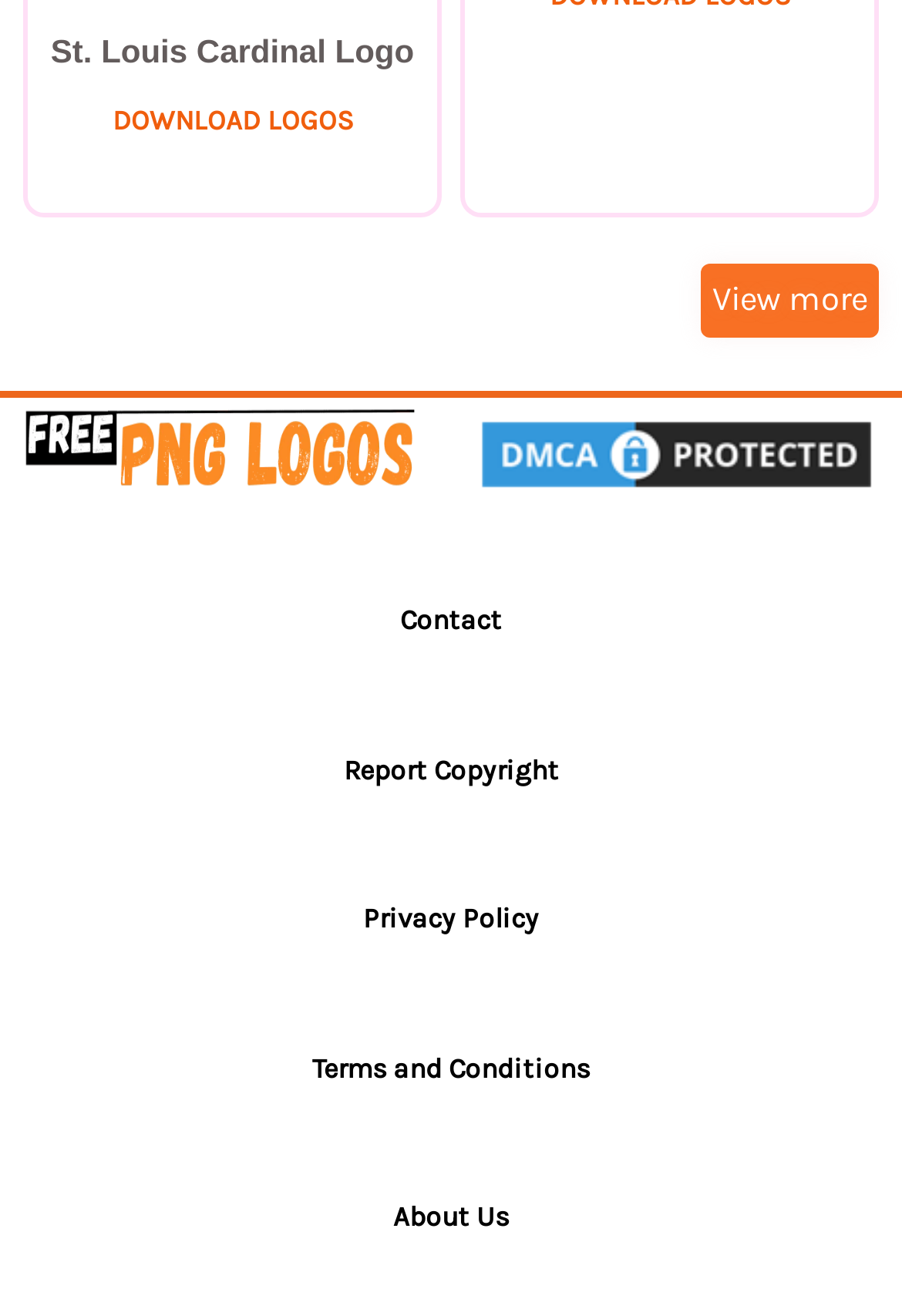Please give a one-word or short phrase response to the following question: 
What is the name of the logo with a 'Read more about' link?

St. Louis Cardinal Logo